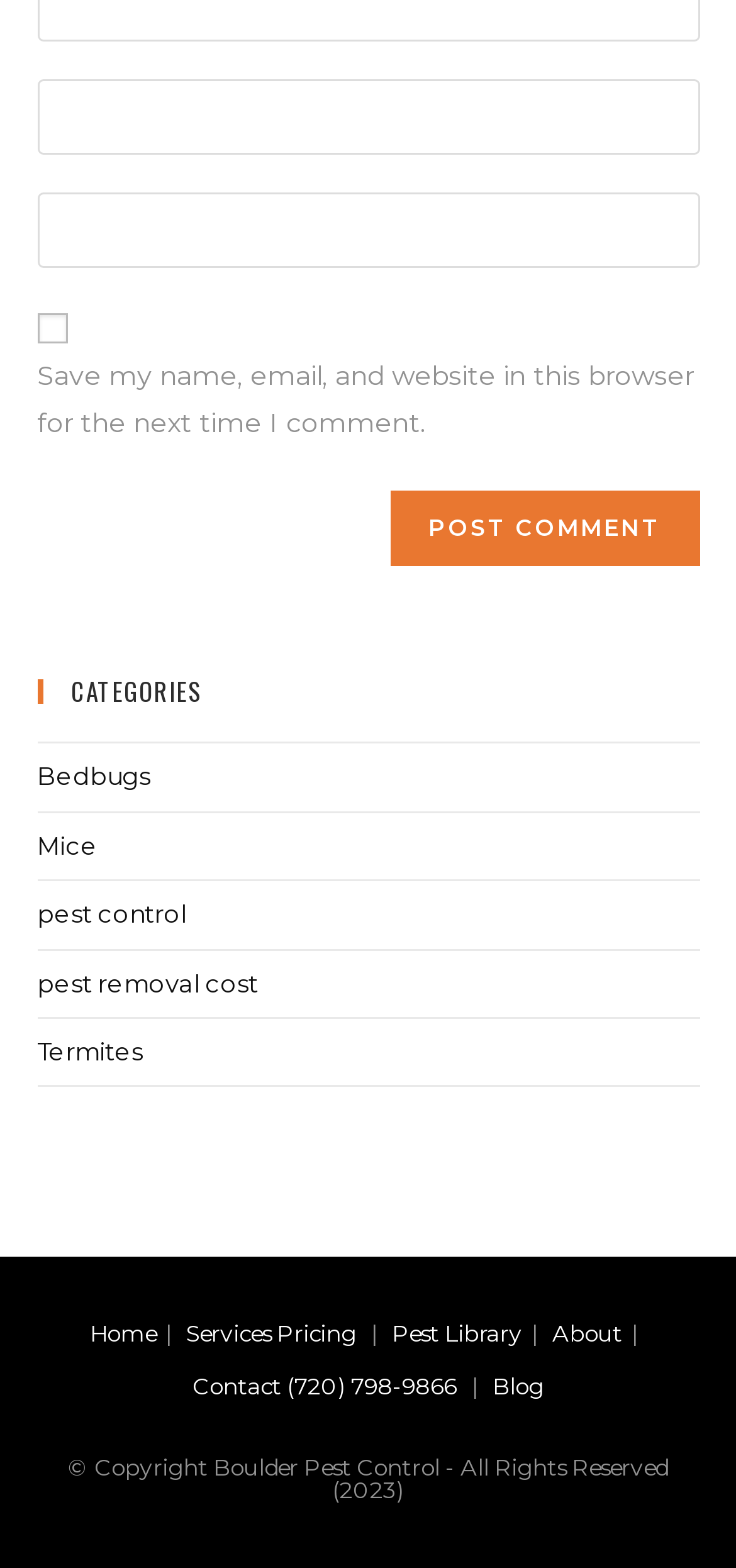Identify the coordinates of the bounding box for the element that must be clicked to accomplish the instruction: "Go to the Home page".

[0.122, 0.842, 0.212, 0.86]